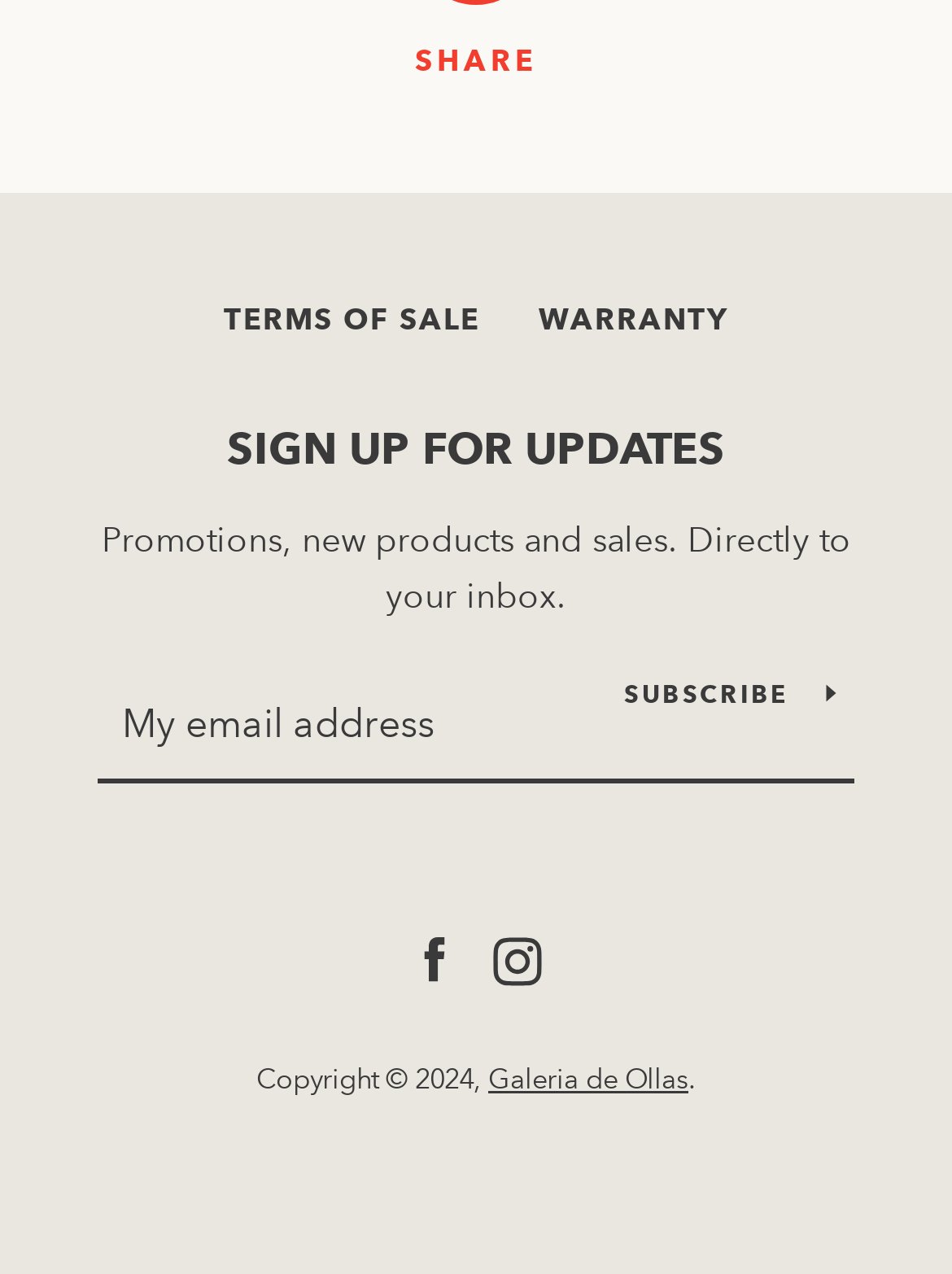Based on the element description: "Subscribe", identify the UI element and provide its bounding box coordinates. Use four float numbers between 0 and 1, [left, top, right, bottom].

[0.638, 0.528, 0.897, 0.612]